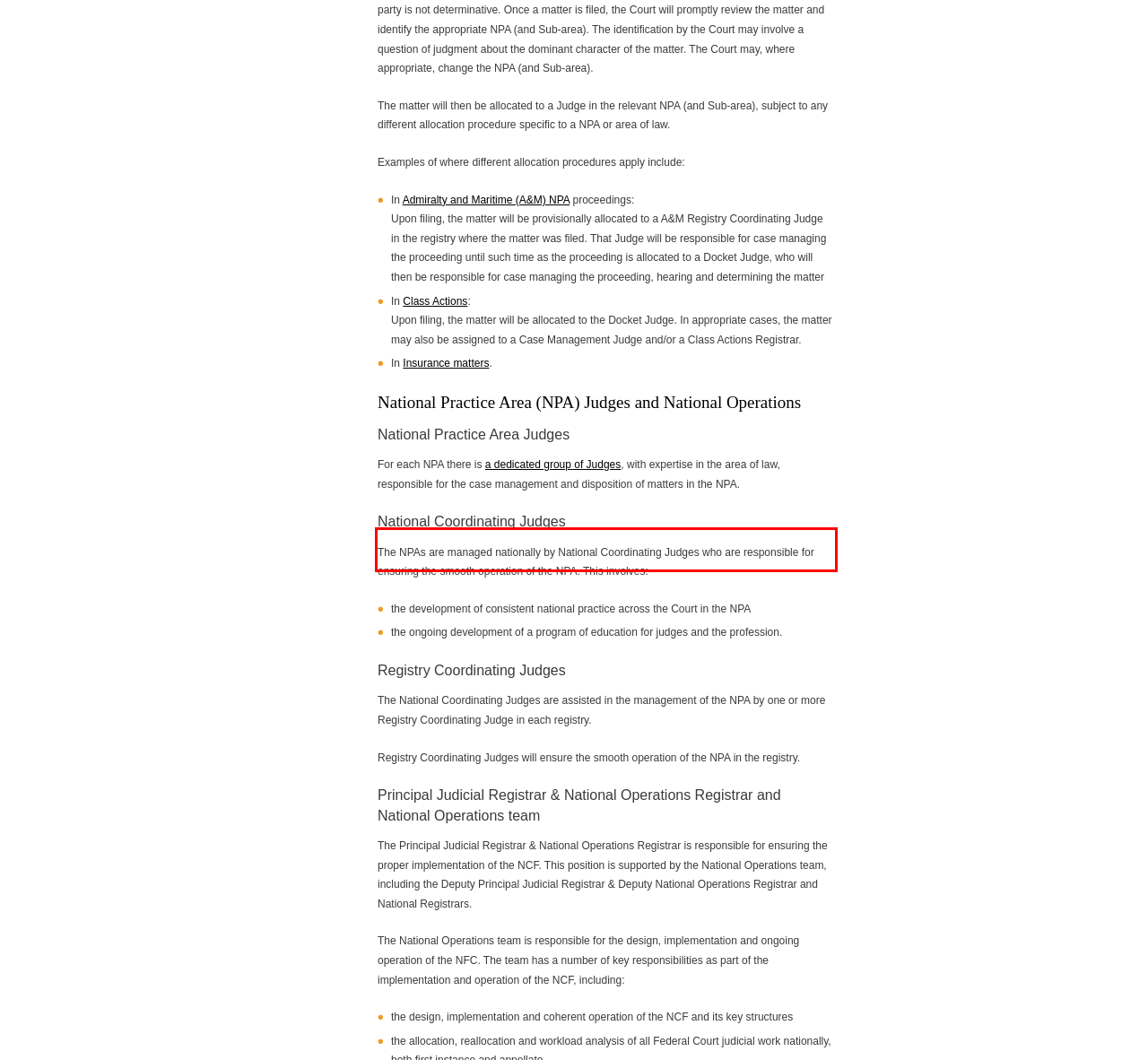You are provided with a screenshot of a webpage featuring a red rectangle bounding box. Extract the text content within this red bounding box using OCR.

The NPAs are managed nationally by National Coordinating Judges who are responsible for ensuring the smooth operation of the NPA. This involves: